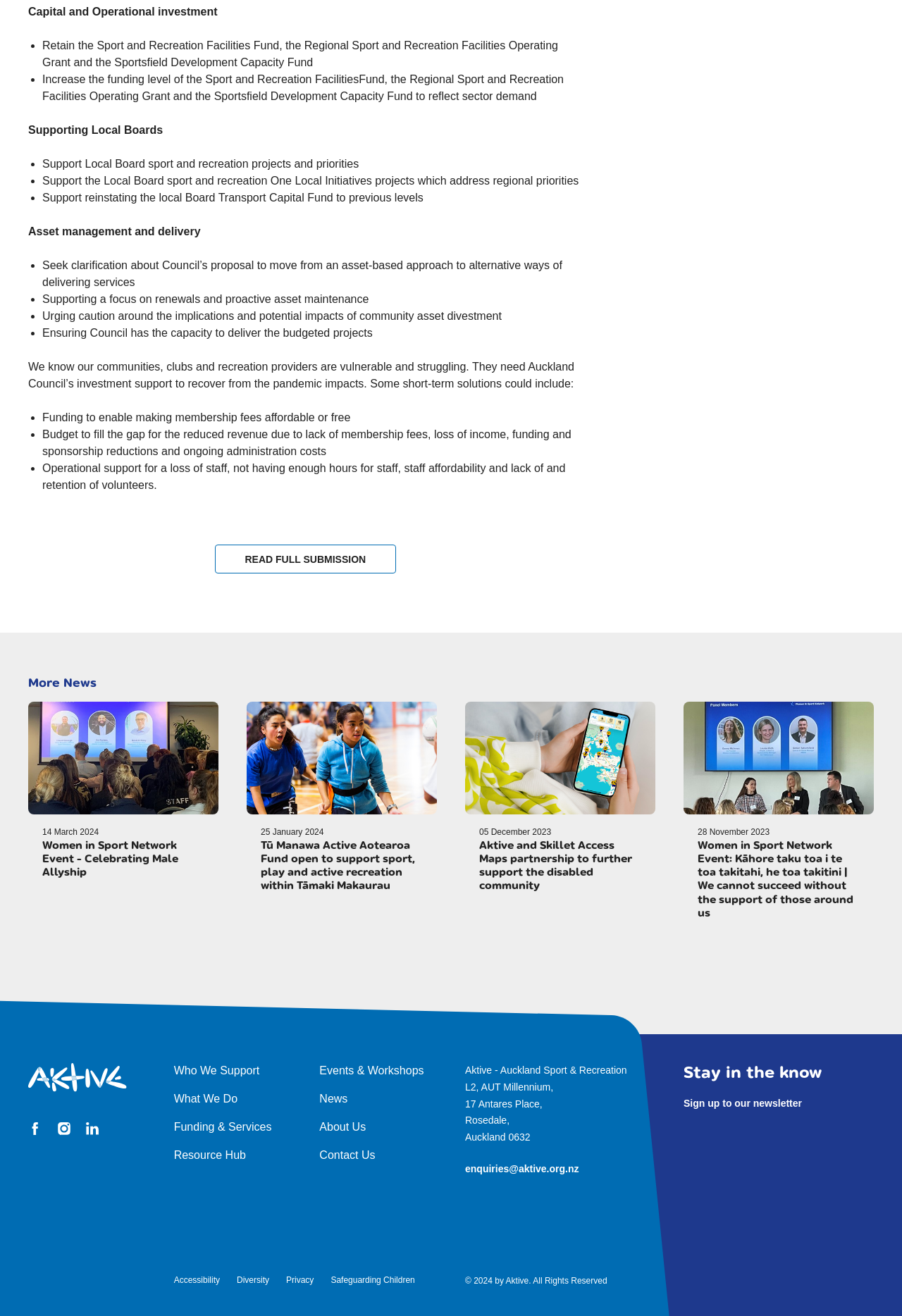Determine the bounding box coordinates for the area that should be clicked to carry out the following instruction: "Click READ FULL SUBMISSION".

[0.238, 0.414, 0.439, 0.436]